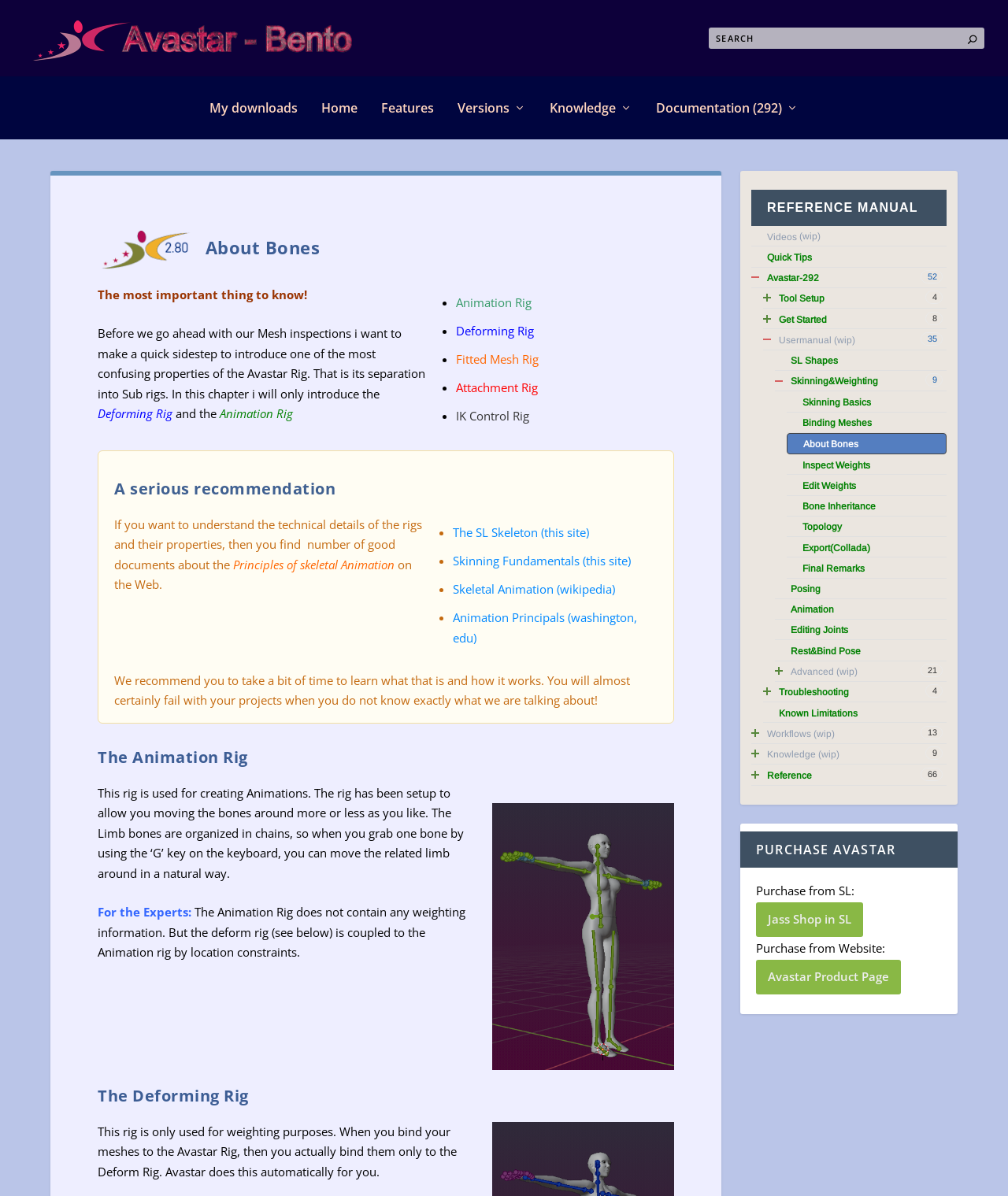What is recommended to learn before starting projects?
Using the image as a reference, answer the question with a short word or phrase.

Principles of skeletal Animation